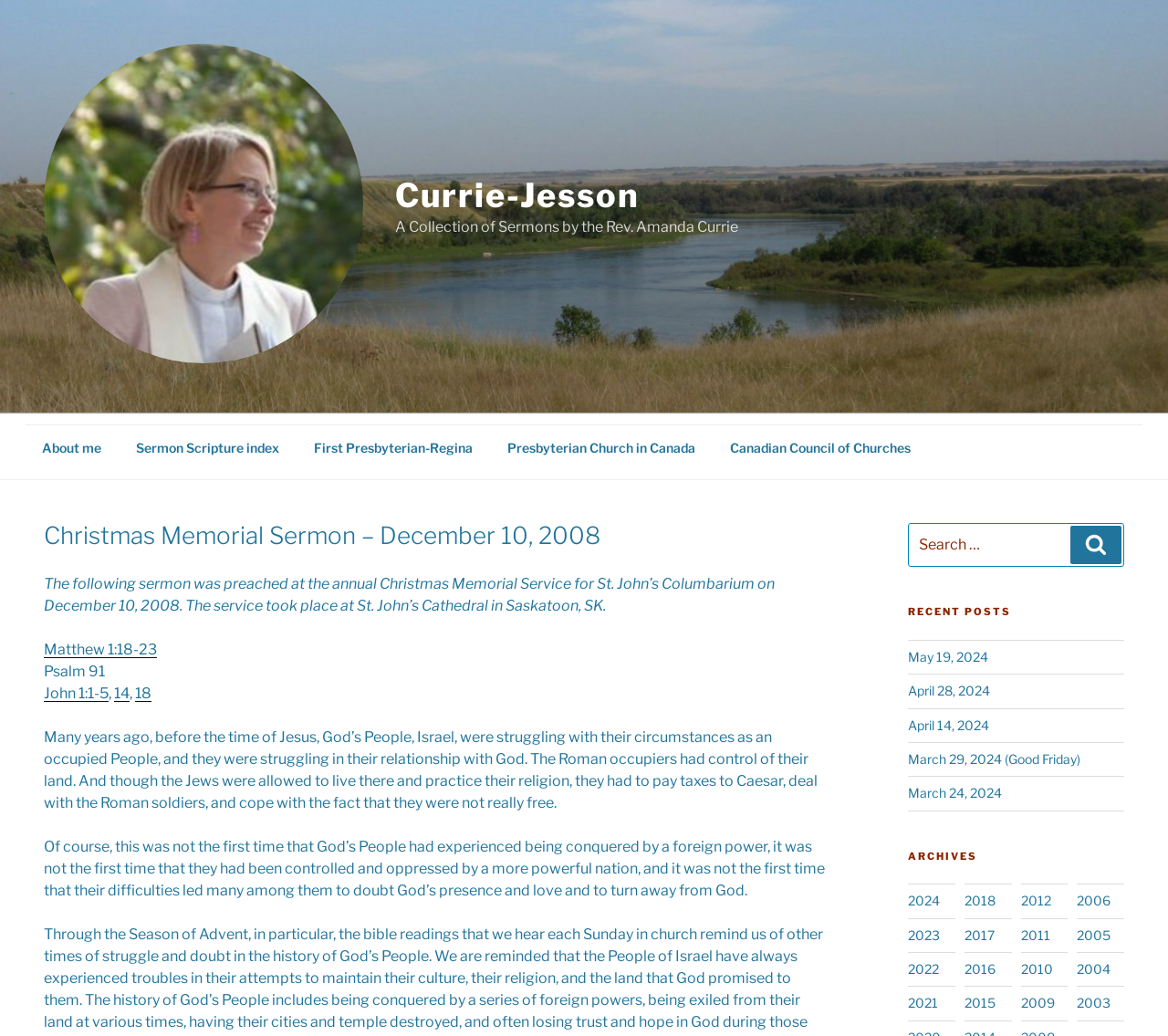Locate the bounding box coordinates of the clickable area needed to fulfill the instruction: "Read the Christmas Memorial Sermon".

[0.038, 0.555, 0.663, 0.593]